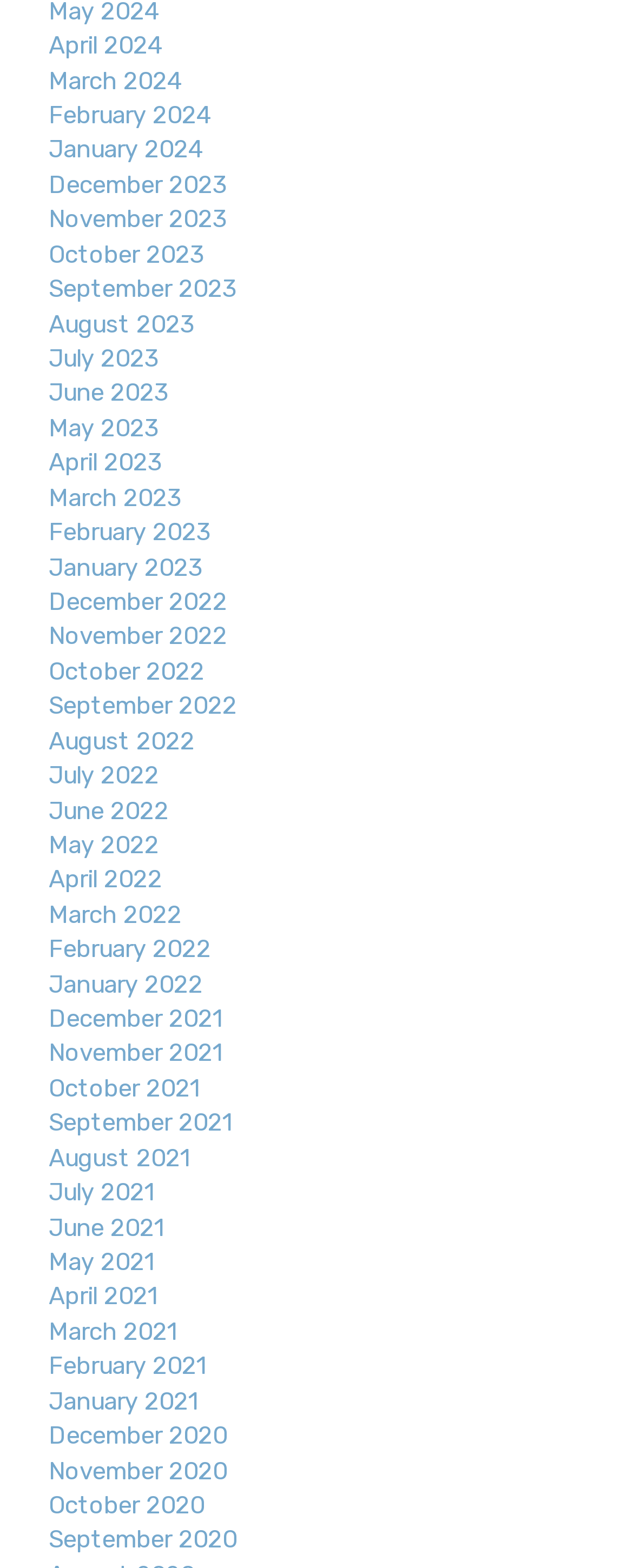How many months are available in 2023?
Based on the screenshot, provide a one-word or short-phrase response.

12